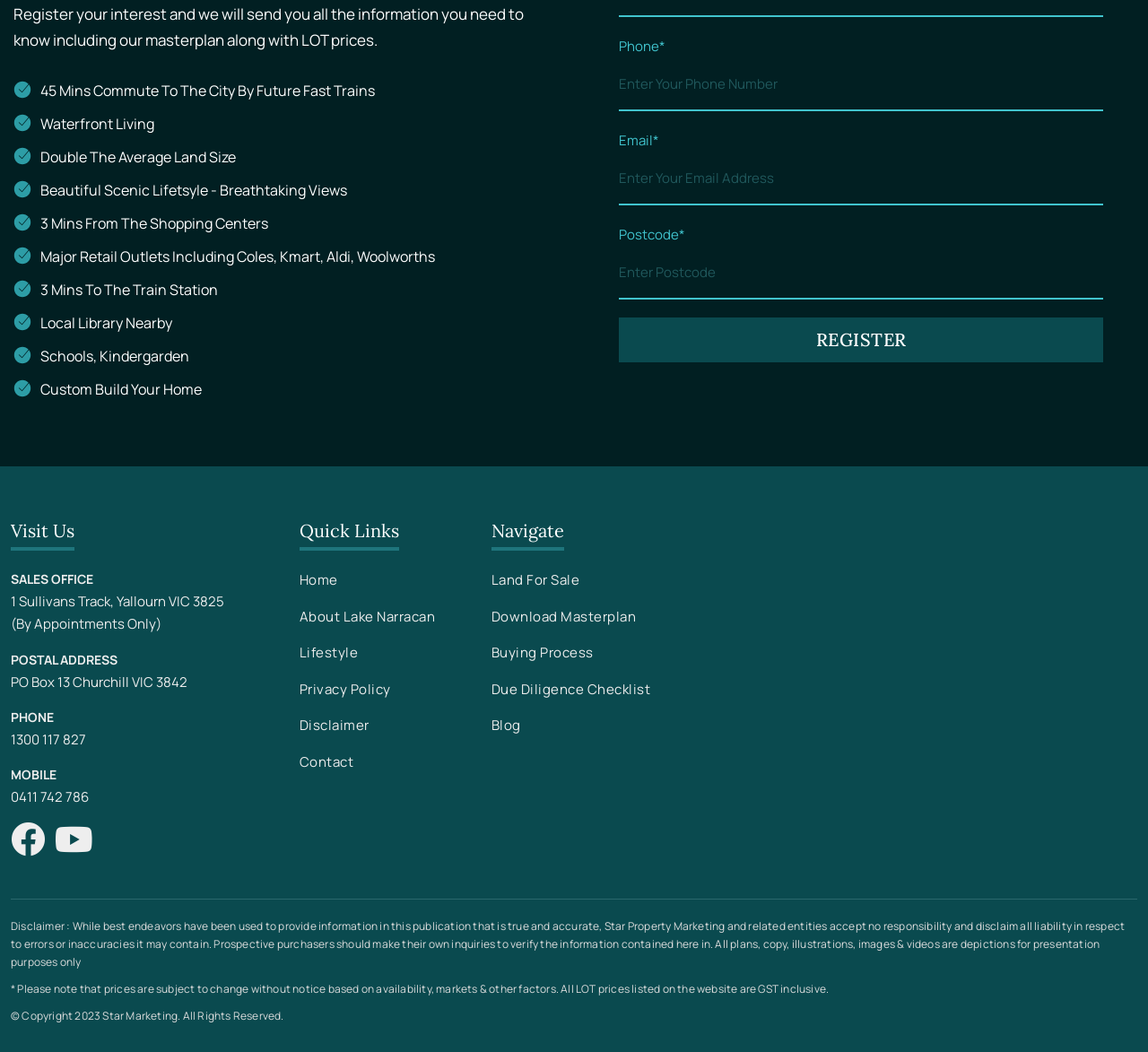Provide the bounding box coordinates of the HTML element this sentence describes: "Download Masterplan".

[0.428, 0.577, 0.554, 0.595]